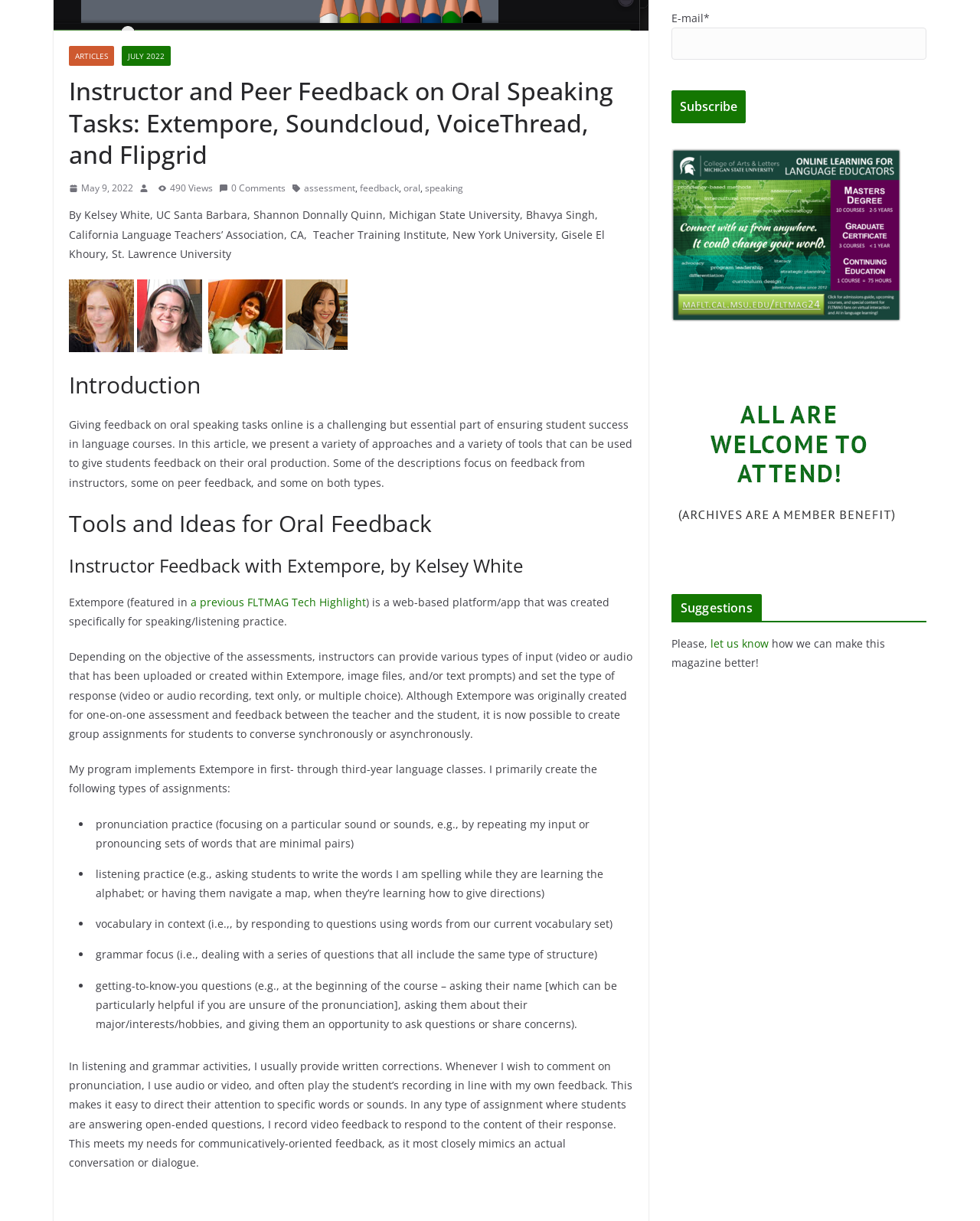Locate the UI element described by Stem and provide its bounding box coordinates. Use the format (top-left x, top-left y, bottom-right x, bottom-right y) with all values as floating point numbers between 0 and 1.

None